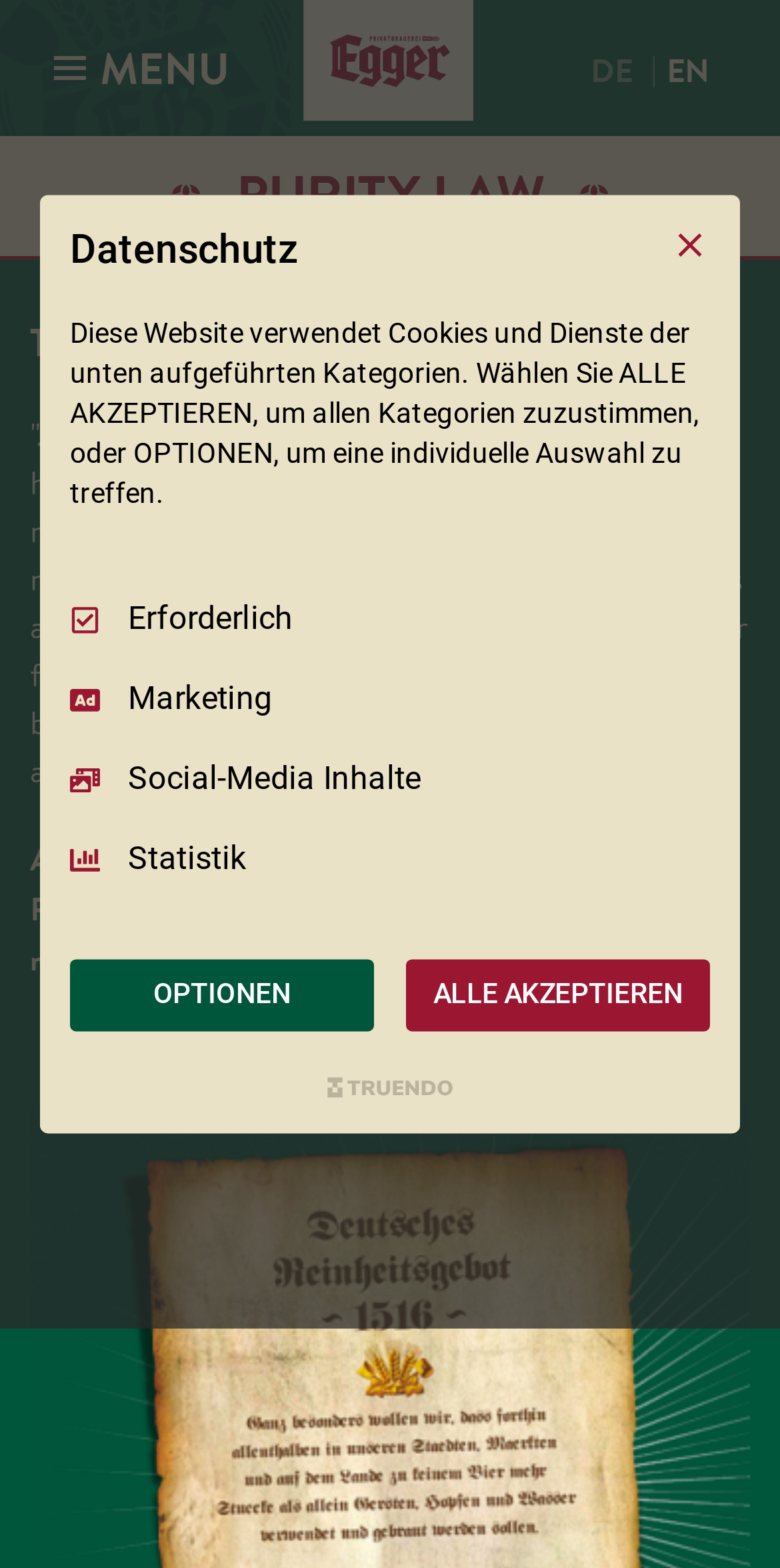Produce an extensive caption that describes everything on the webpage.

The webpage appears to be the website of a brewery, Privatbrauerei Egger, with a focus on their commitment to the Reinheitsgebot, a German beer purity law from 1516. 

At the top left, there is a button labeled "MENU" accompanied by a small image. To the right of this, the Egger Bier Logo is displayed, which is also a link. 

In the top right corner, there are two menu items, "DE" and "EN", indicating language options. 

Below the logo, a heading "PURITY LAW" is prominently displayed. 

To the right of this, there are two images, one above the other. 

The main content of the page is divided into two sections. The first section explains the Reinheitsgebot, with a heading "THE PURITY LAW STATES:" followed by a lengthy quote from the law. 

Below this, there is a paragraph of text explaining how Egger brewery adheres to this law, using only hops, water, and barley malt in their brewing process. 

A button labeled "Purity law" is located at the bottom of this section. 

The second section appears to be related to data protection and cookies. It starts with a heading "Datenschutz" and explains that the website uses cookies and services from various categories. 

There are three options to choose from: "Erforderlich", "Marketing", and "Statistik", each accompanied by a small image and a brief description. 

Two buttons, "OPTIONEN" and "ALLE AKZEPTIEREN", are located below these options. 

At the bottom of the page, there is a link to "Truendo.com" accompanied by a small image, and another button with an image.